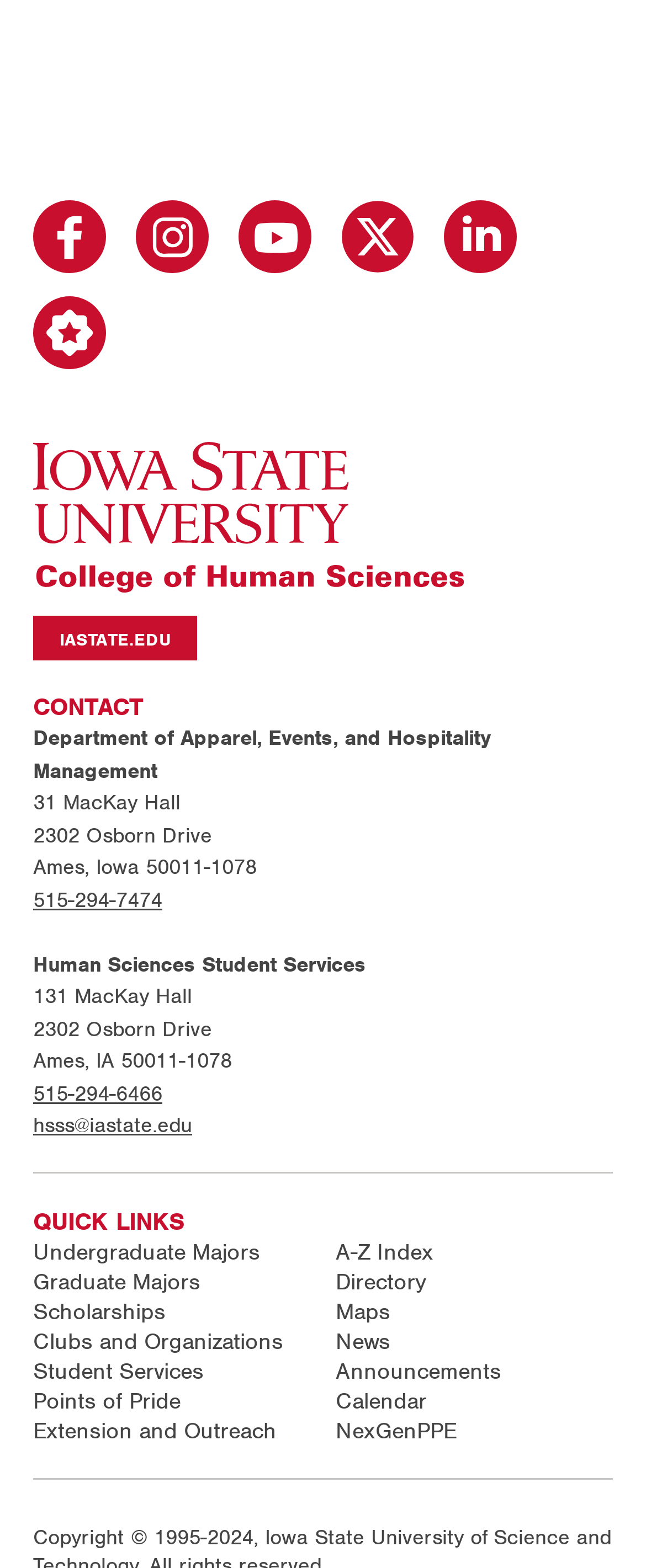Pinpoint the bounding box coordinates of the element that must be clicked to accomplish the following instruction: "Click the Facebook Link". The coordinates should be in the format of four float numbers between 0 and 1, i.e., [left, top, right, bottom].

[0.051, 0.127, 0.164, 0.178]